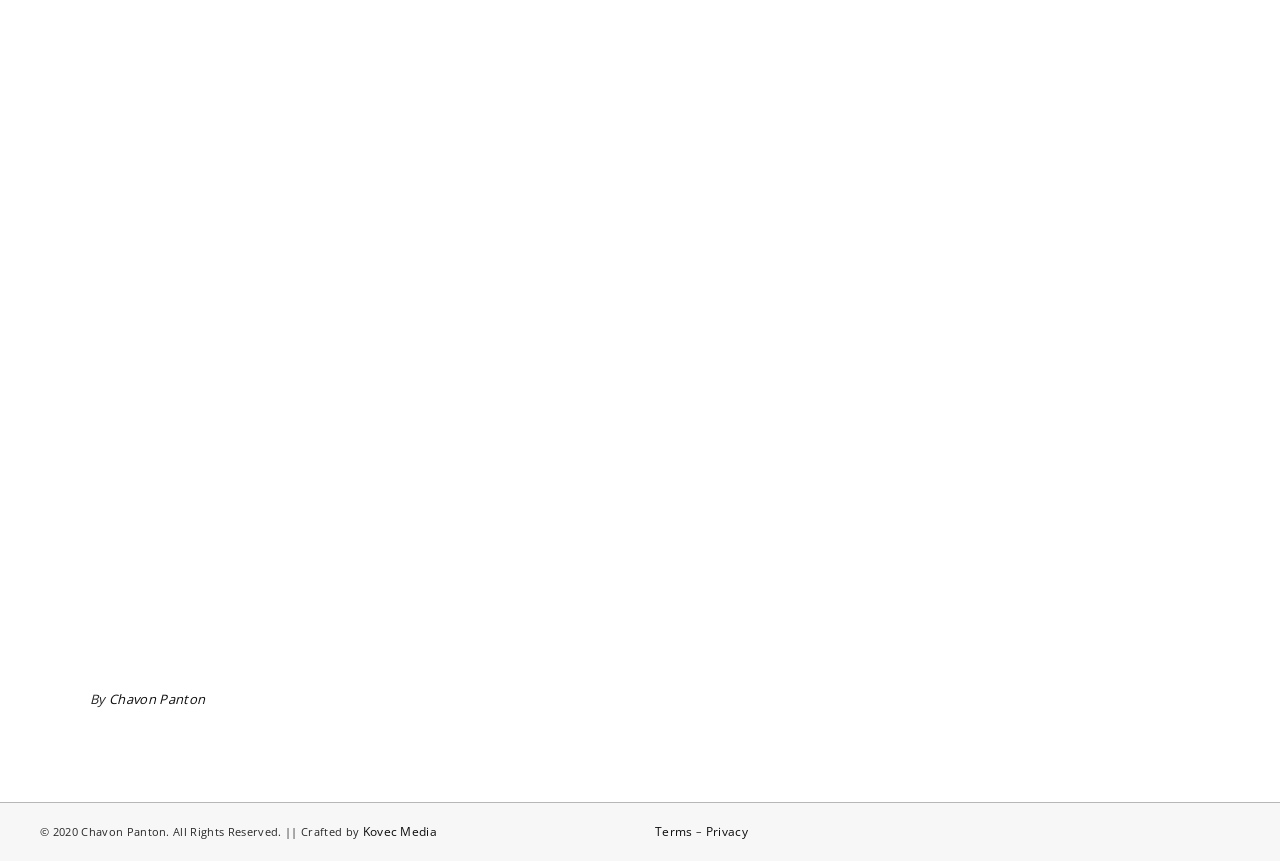What is the name of the company that crafted the webpage?
Provide a thorough and detailed answer to the question.

The company name is mentioned in the link 'Kovec Media' at the bottom of the webpage, next to the copyright statement.